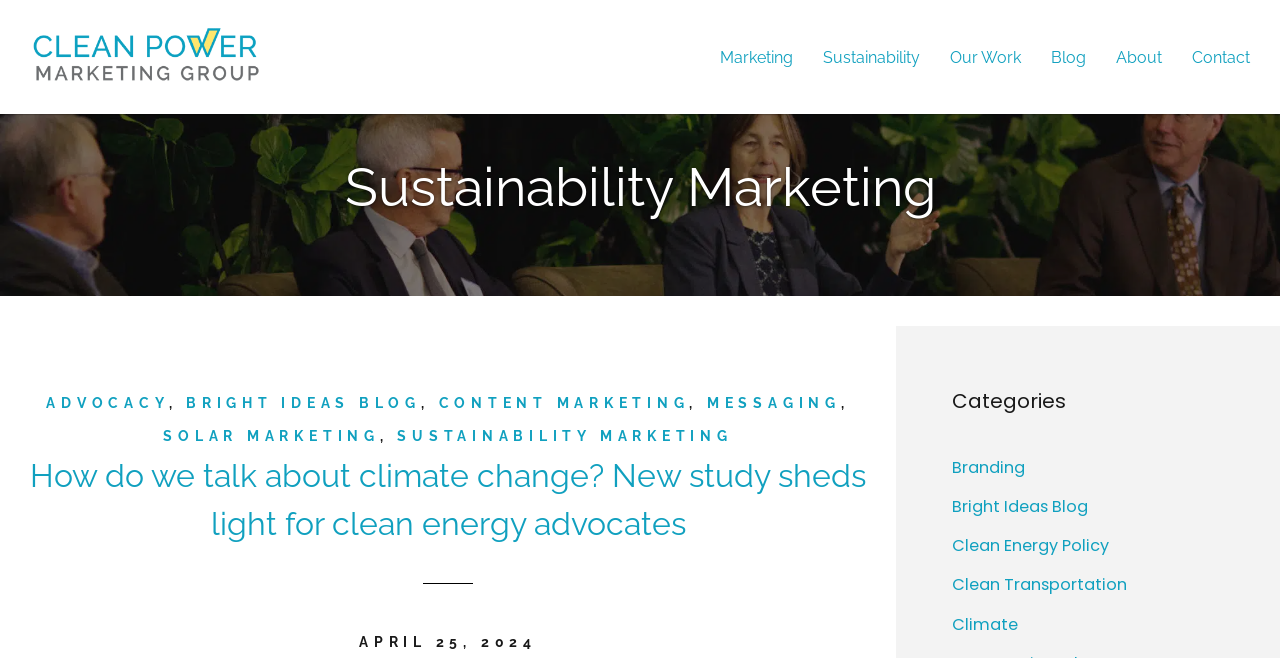Can you find the bounding box coordinates for the UI element given this description: "alt="Clean Power Marketing Group""? Provide the coordinates as four float numbers between 0 and 1: [left, top, right, bottom].

[0.023, 0.091, 0.207, 0.138]